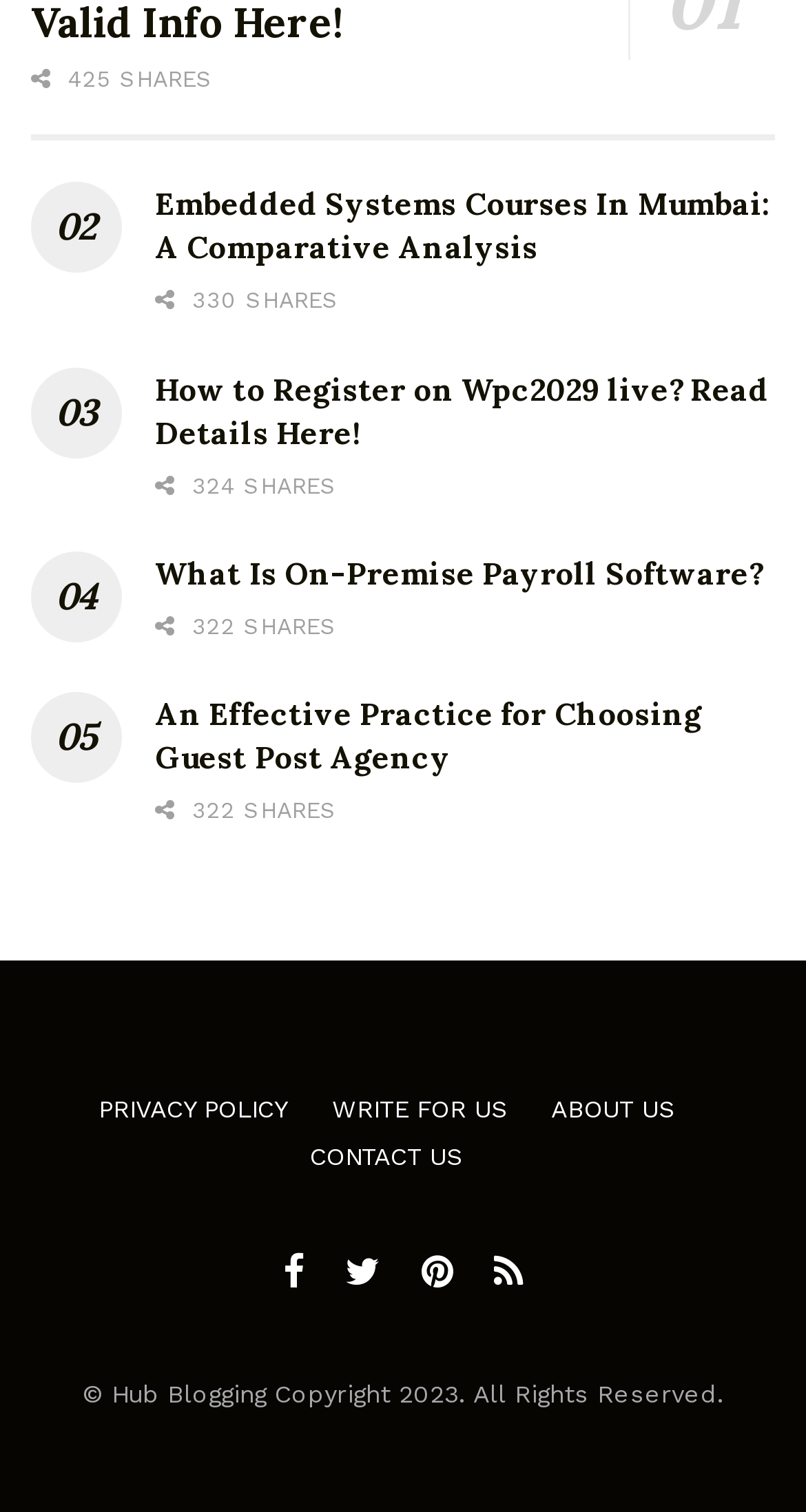Using a single word or phrase, answer the following question: 
What is the copyright year mentioned on the page?

2023